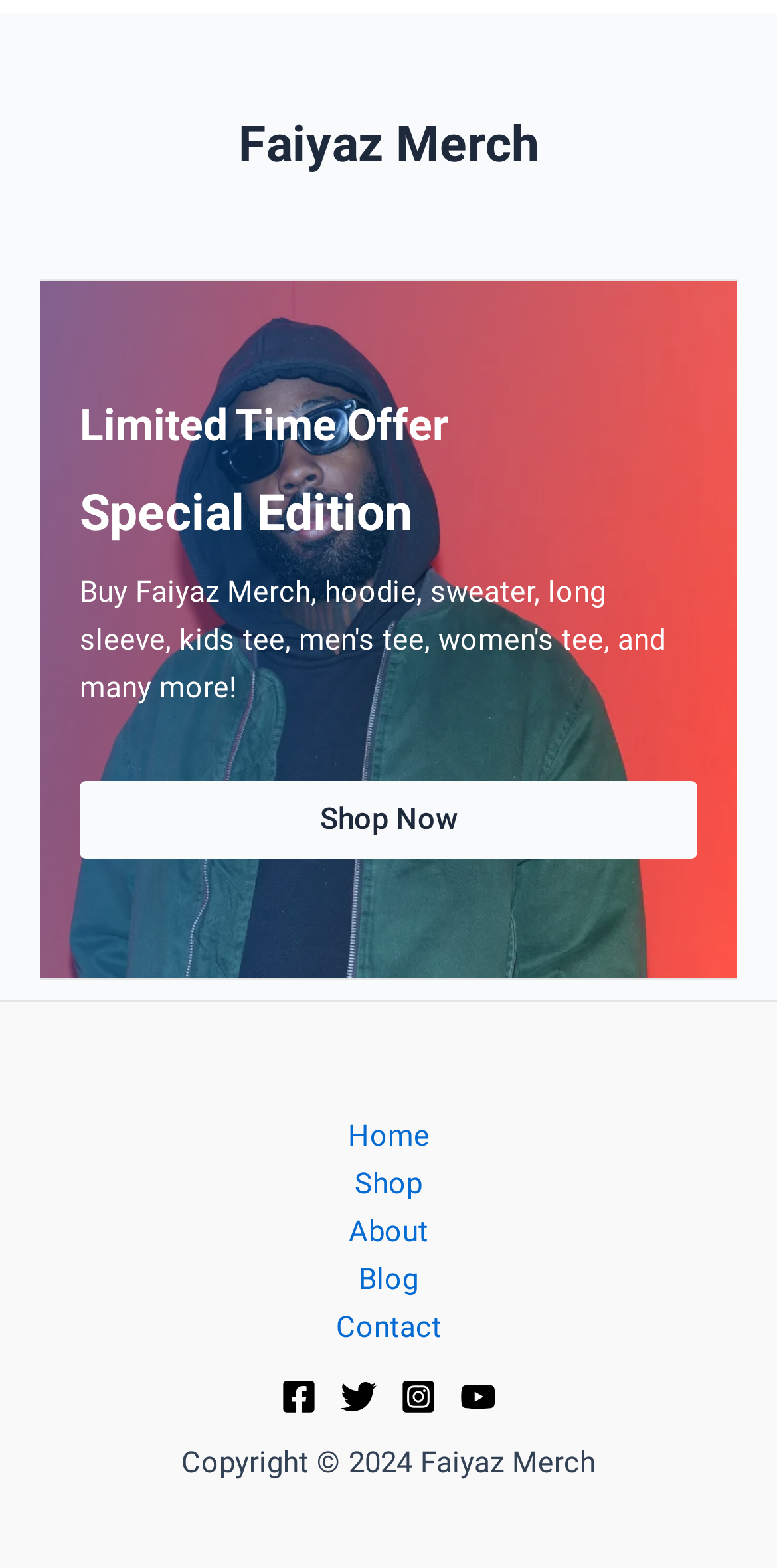What is the call-to-action button?
Look at the image and provide a detailed response to the question.

The call-to-action button can be found in the middle of the webpage, and it reads 'Shop Now', which is a link element.